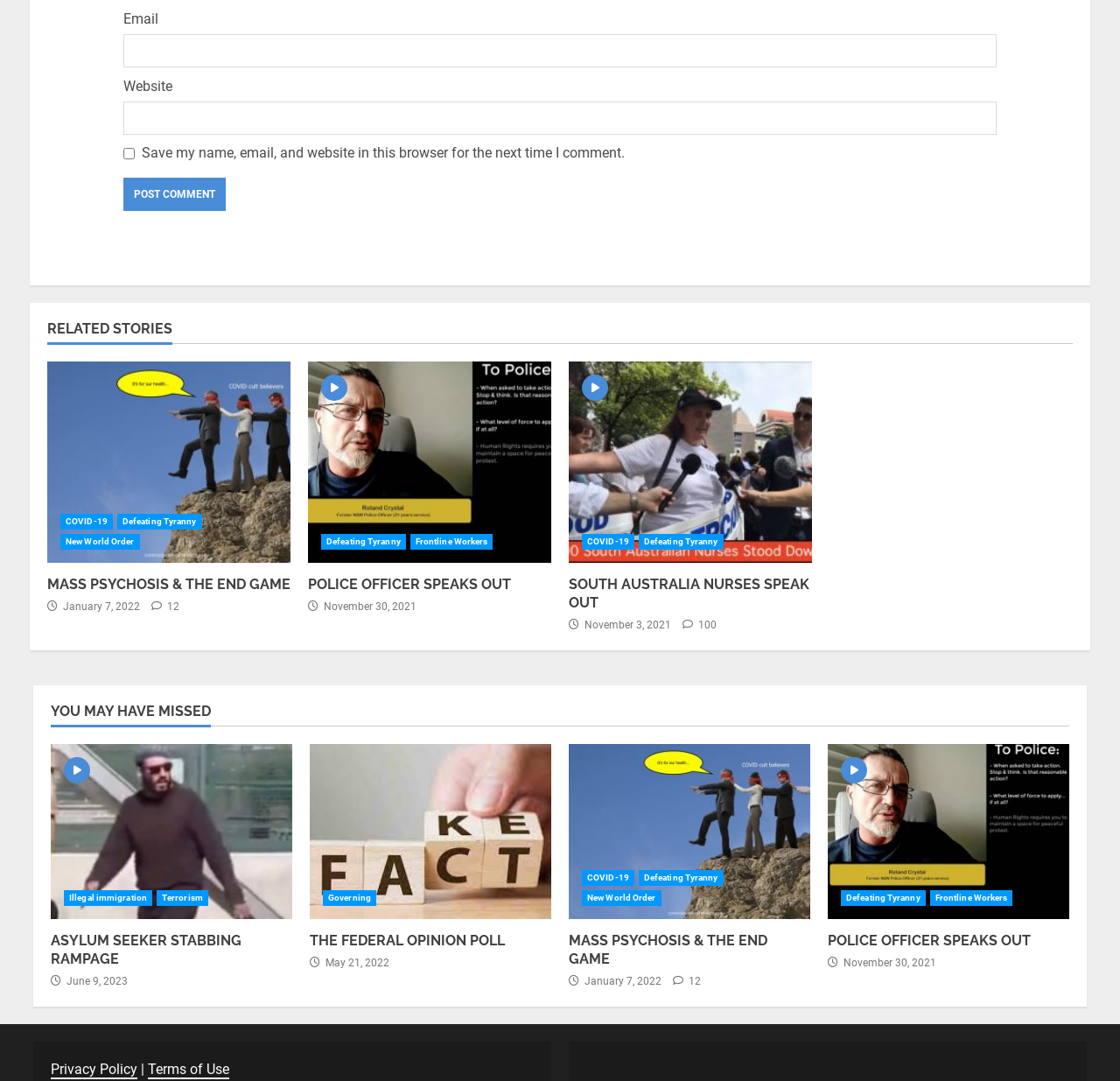How many minutes does it take to read the article 'POLICE OFFICER SPEAKS OUT'?
Offer a detailed and full explanation in response to the question.

The article 'POLICE OFFICER SPEAKS OUT' has a label '2 min read' which indicates that it takes 2 minutes to read the article.